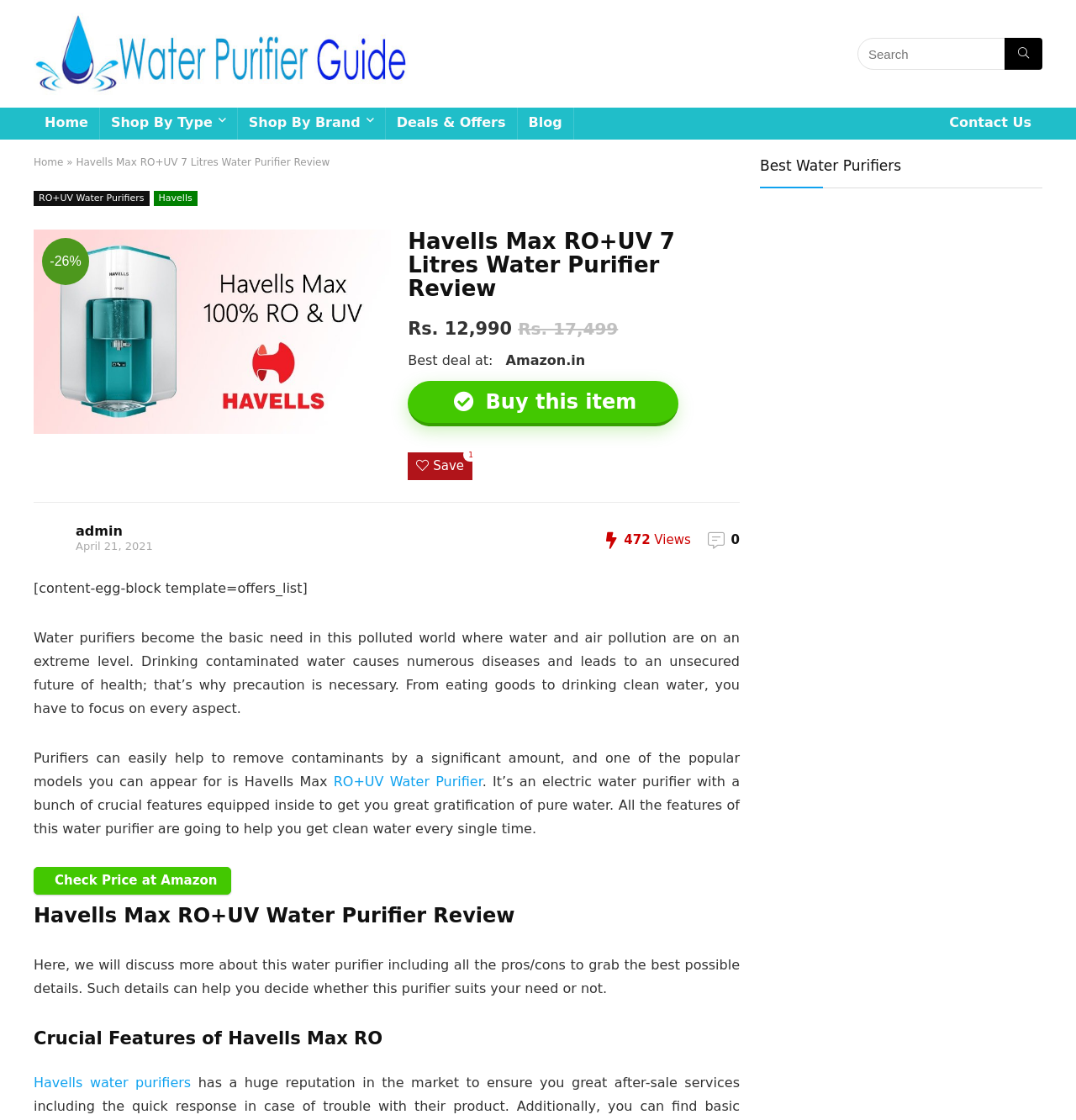Identify the coordinates of the bounding box for the element that must be clicked to accomplish the instruction: "Check the price of Havells Max RO+UV 7 Litres Water Purifier".

[0.379, 0.285, 0.481, 0.303]